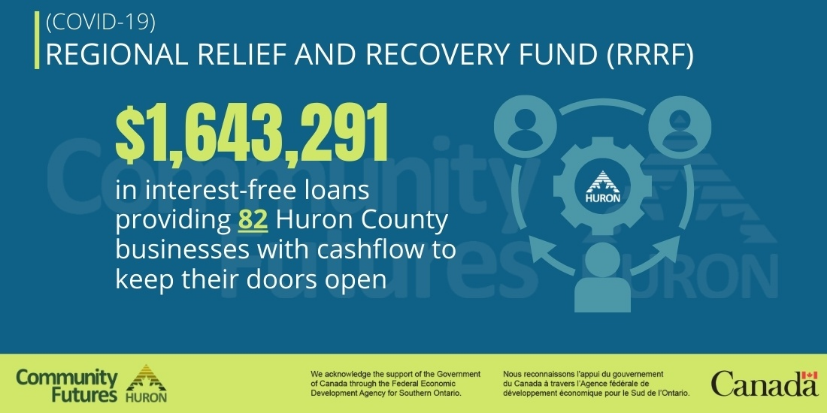How many businesses received financial support?
Based on the image content, provide your answer in one word or a short phrase.

82